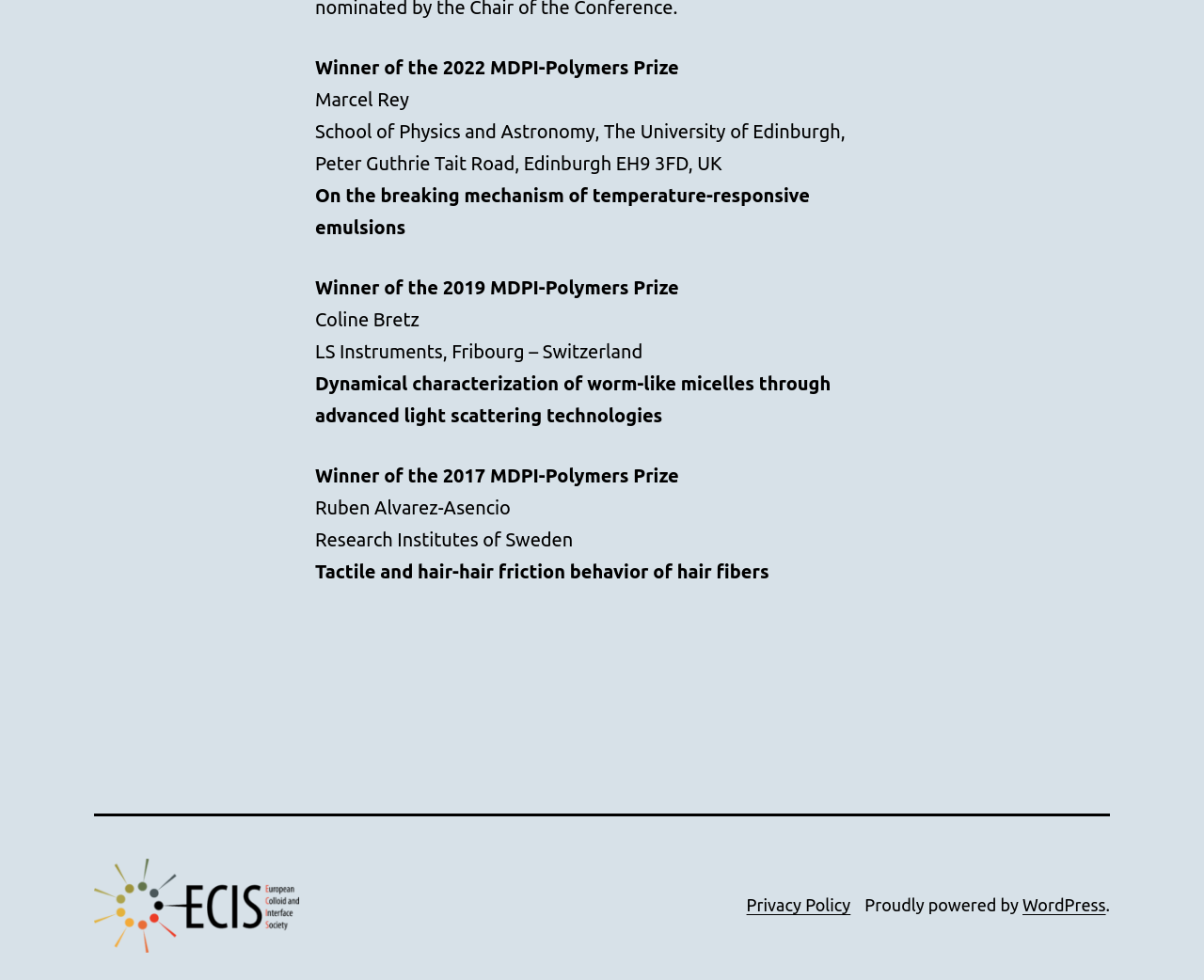What is the name of the link at the bottom left of the webpage?
Based on the image, provide a one-word or brief-phrase response.

ECIS